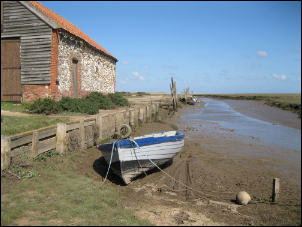Explain the details of the image comprehensively.

The image captures a serene scene at Thornham, England, showcasing a small boat moored along the muddy banks of Thornham Harbour. The foreground features a blue and white boat secured by a rope, resting peacefully on the shoreline. In the background, a rustic wooden building with a distinctive stone façade and a red-tiled roof stands against a bright blue sky dotted with fluffy white clouds. The surrounding area reveals a tranquil, spacious landscape, characterized by the gentle ebb of low tide revealing the earthy textures of the marshland. This picturesque setting highlights the historical significance of Thornham as a former bustling harbour, now primarily used for leisure sailing and coastal fishing, complemented by the thriving oyster farming in the region.